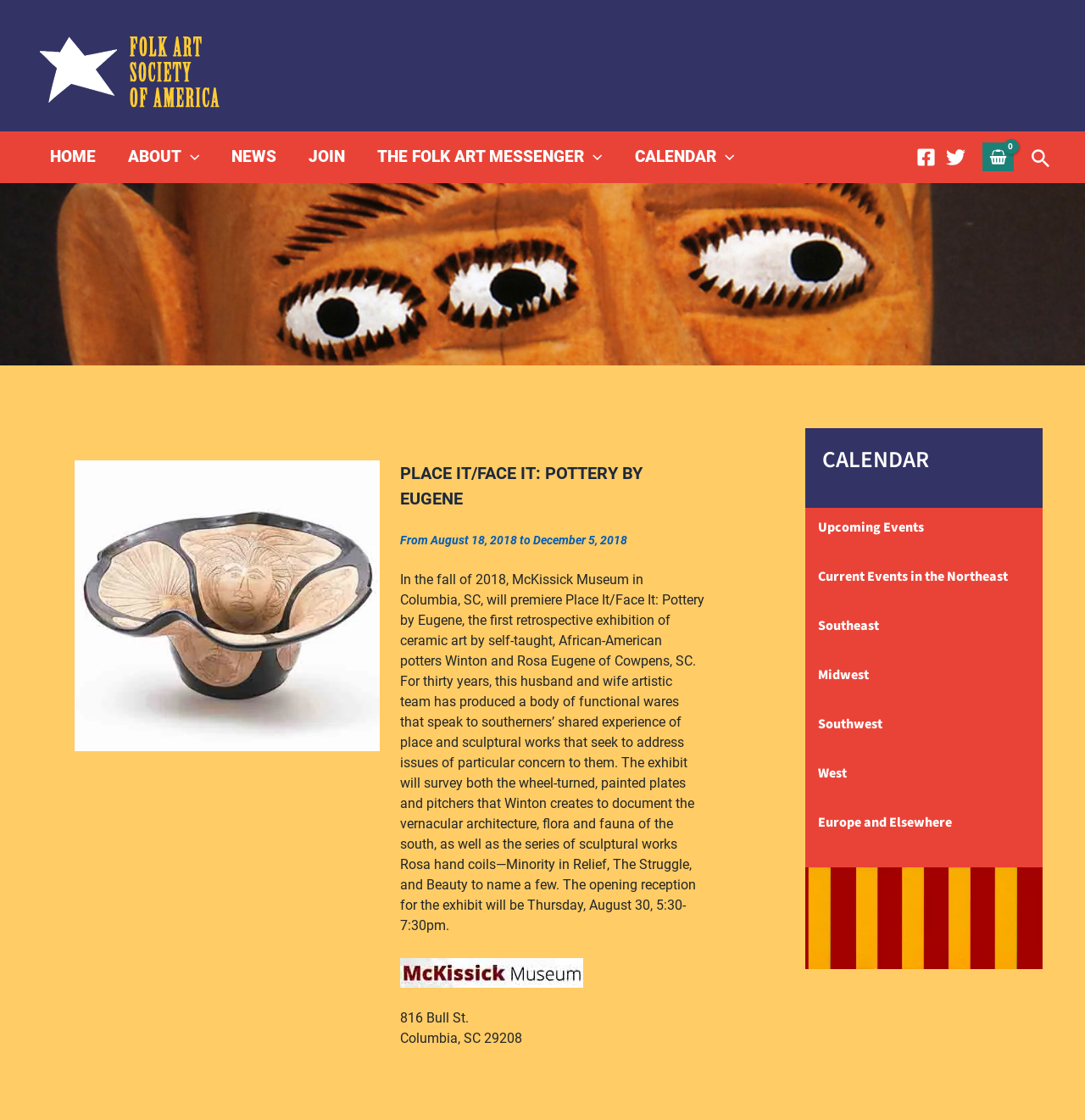Provide the bounding box coordinates for the UI element that is described by this text: "ABOUT". The coordinates should be in the form of four float numbers between 0 and 1: [left, top, right, bottom].

[0.103, 0.117, 0.199, 0.163]